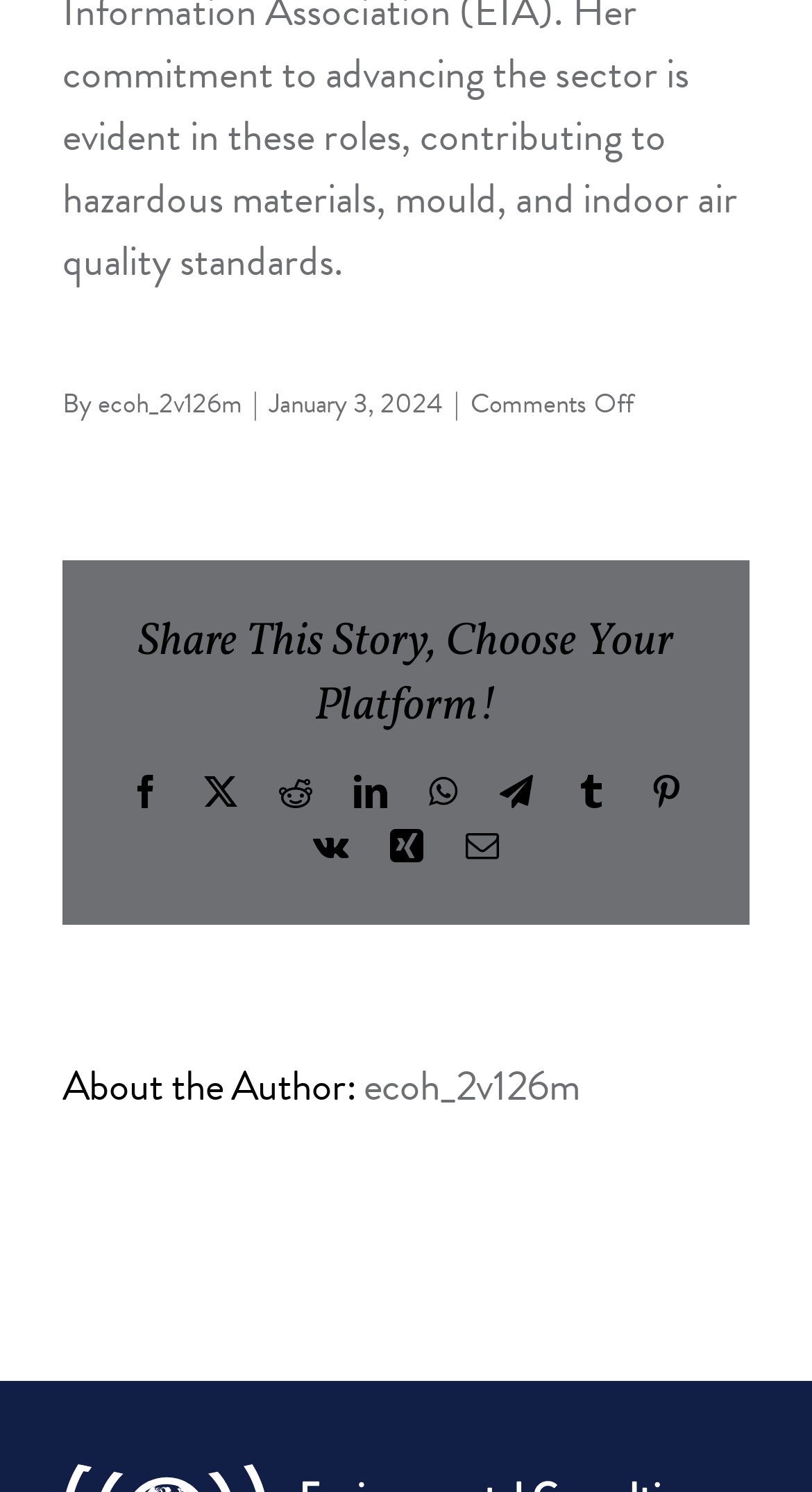Look at the image and write a detailed answer to the question: 
What is the title of the section above the social media links?

I found the title of the section by looking at the text 'Share This Story, Choose Your Platform!' which is located above the social media links, indicating the title of the section.